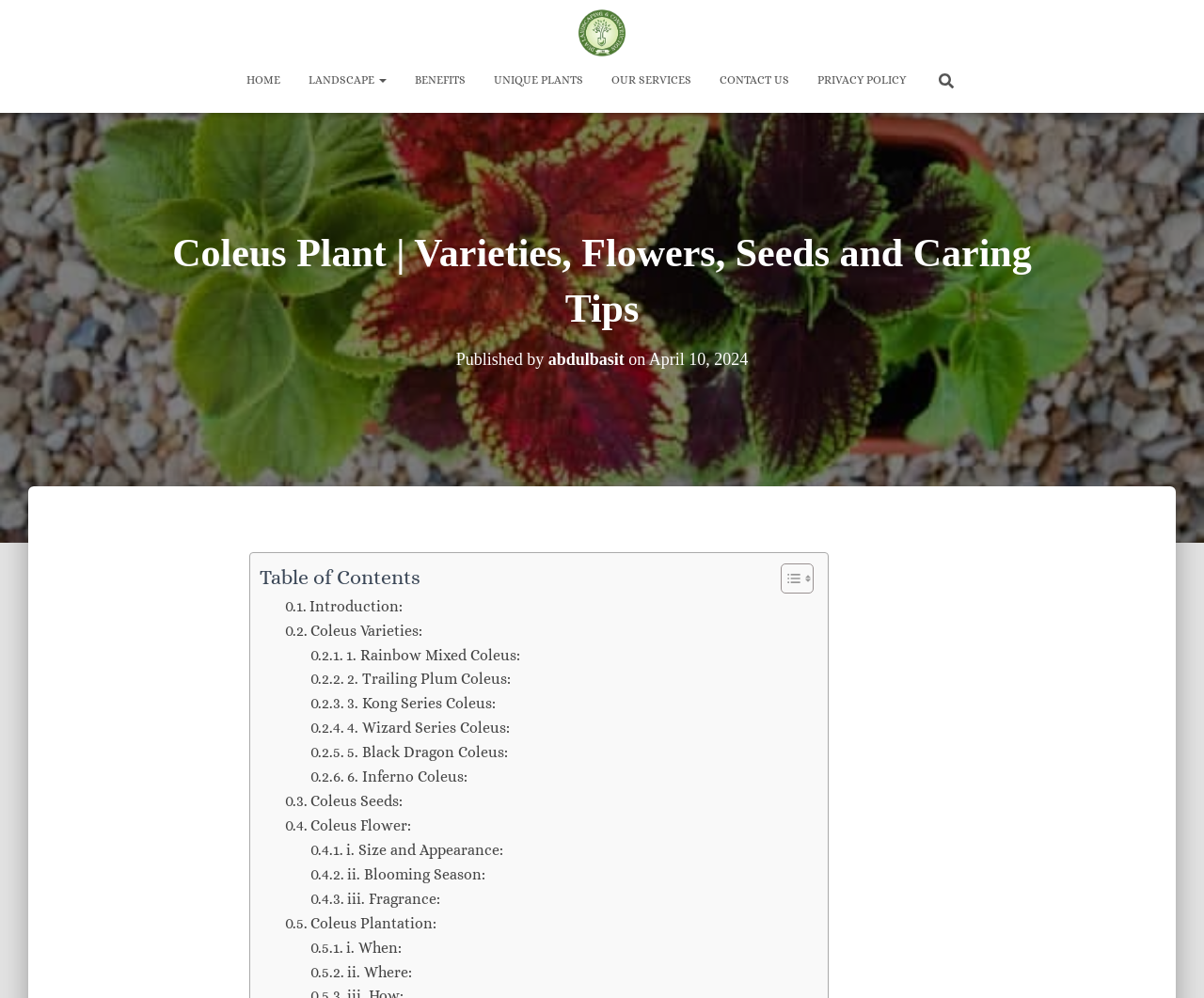Please give a succinct answer to the question in one word or phrase:
Is there a search function on the webpage?

Yes